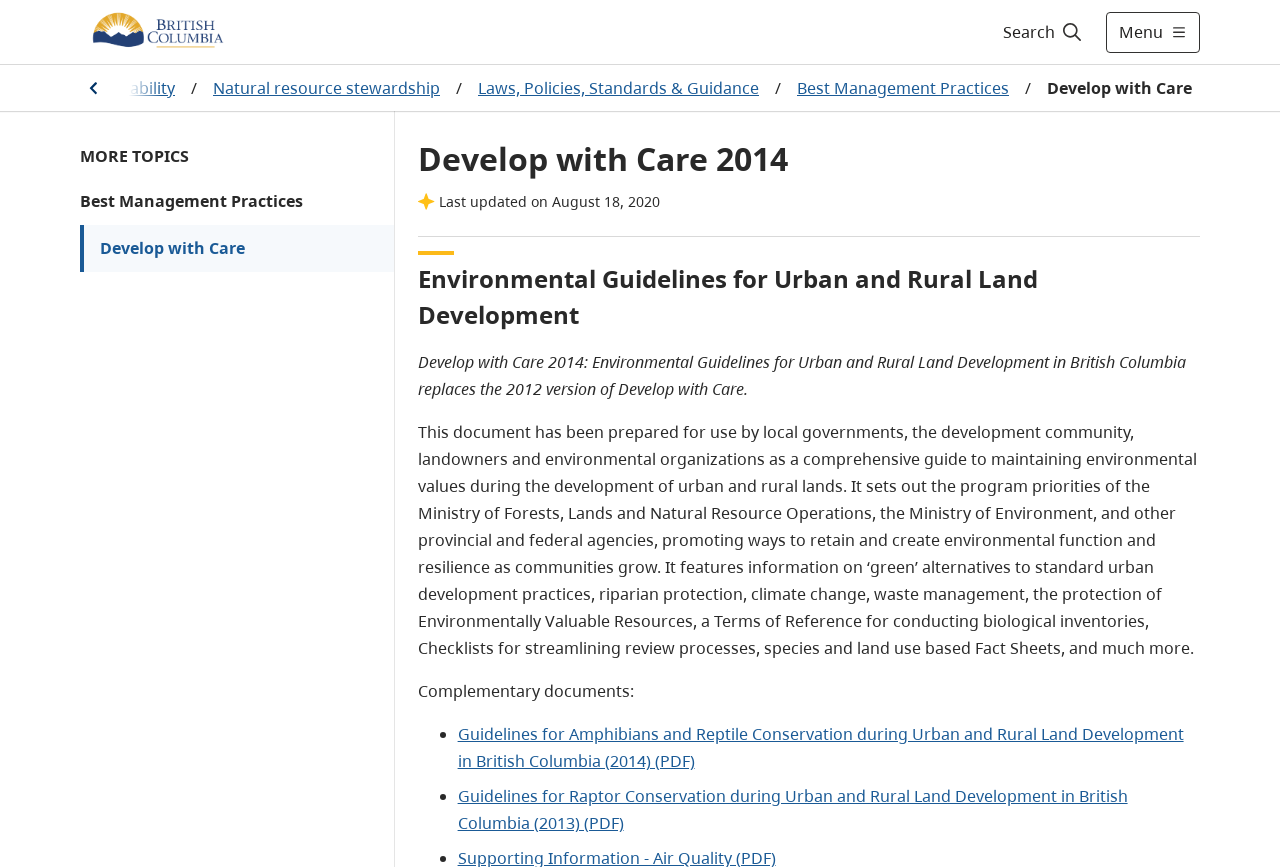Find the bounding box coordinates of the element I should click to carry out the following instruction: "Open the menu".

[0.864, 0.013, 0.938, 0.061]